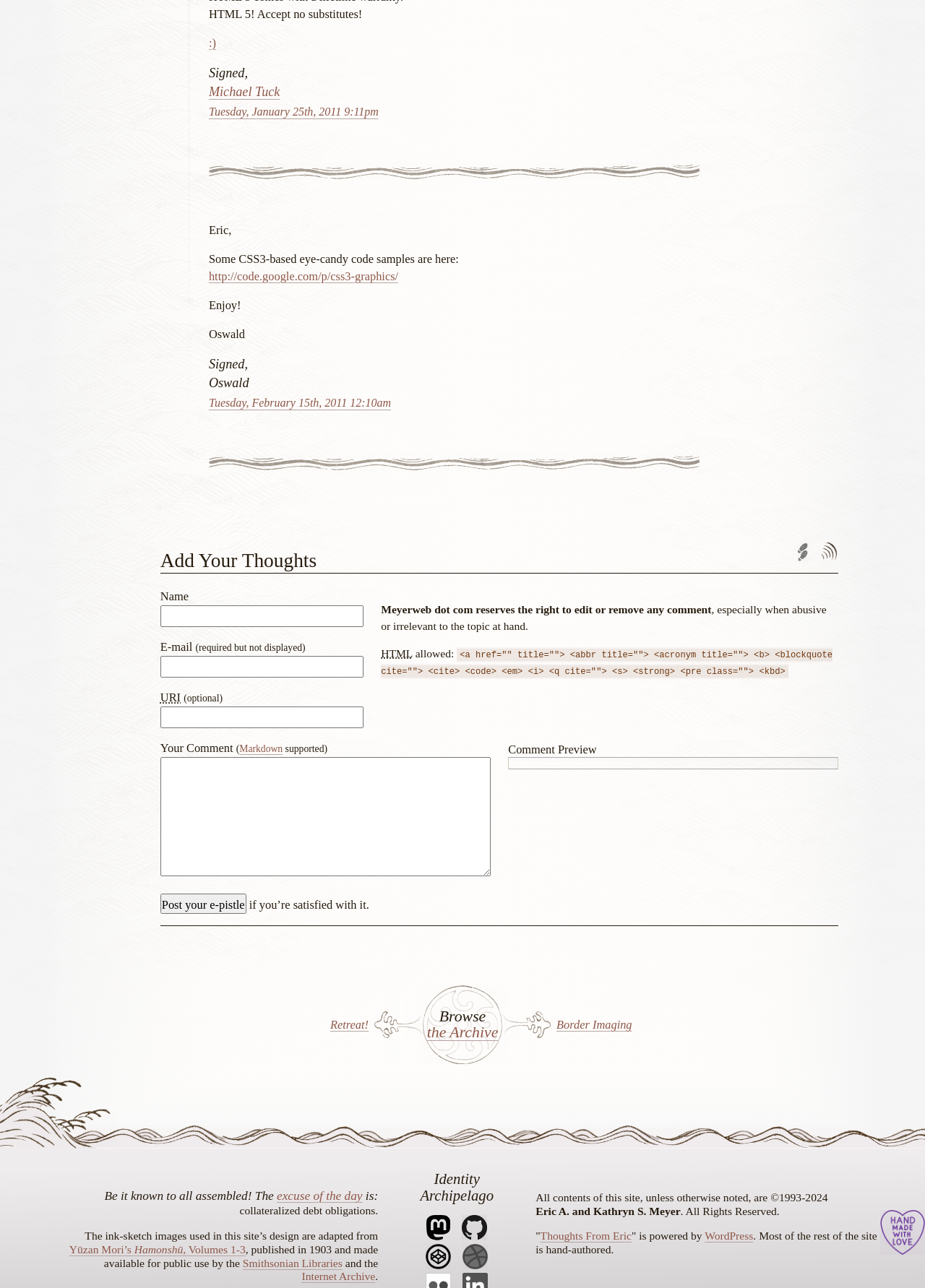Using the element description: "Thoughts From Eric", determine the bounding box coordinates for the specified UI element. The coordinates should be four float numbers between 0 and 1, [left, top, right, bottom].

[0.584, 0.954, 0.683, 0.964]